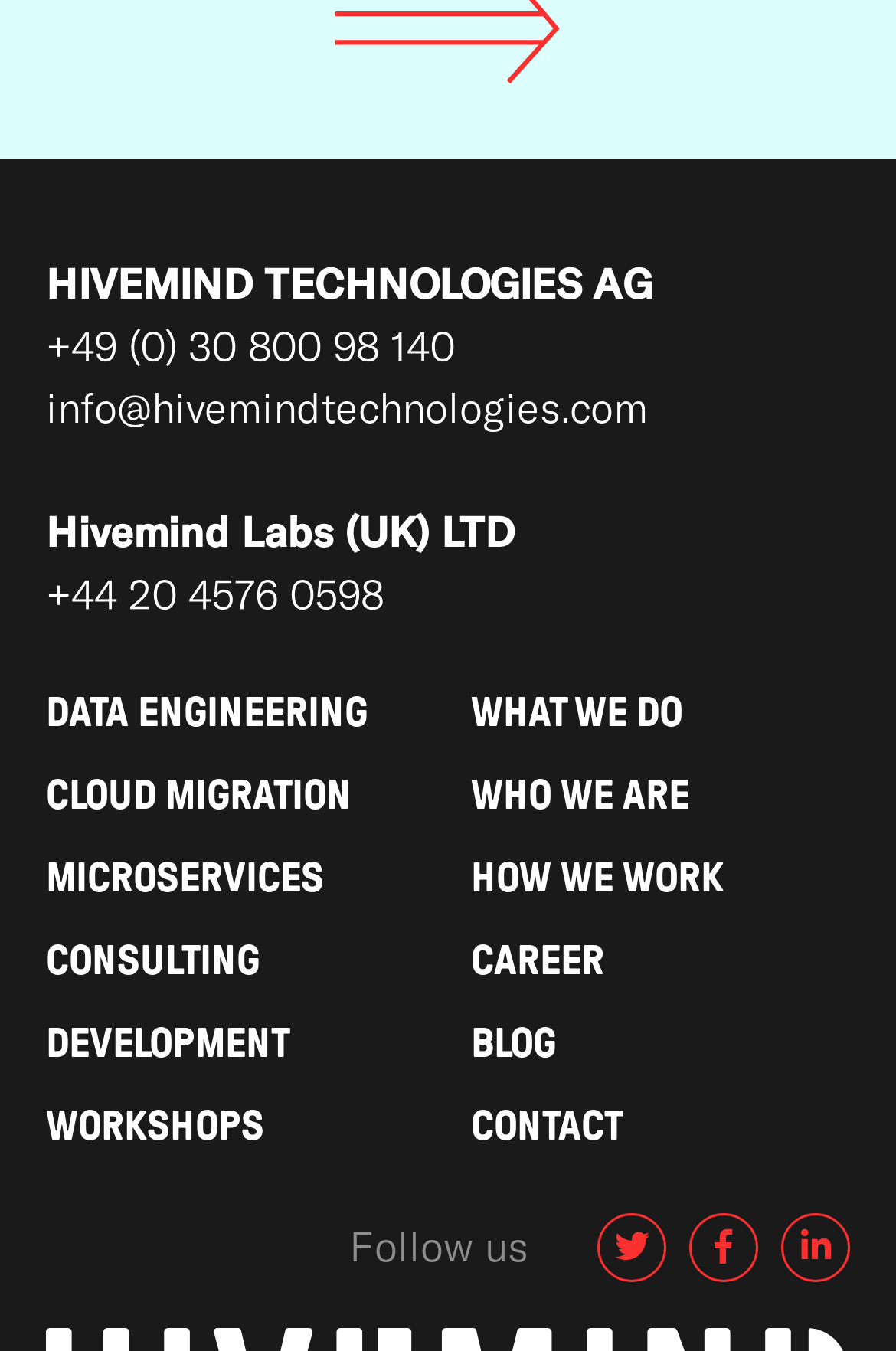Determine the bounding box coordinates of the clickable element to complete this instruction: "Follow us on LinkedIn". Provide the coordinates in the format of four float numbers between 0 and 1, [left, top, right, bottom].

[0.641, 0.898, 0.744, 0.949]